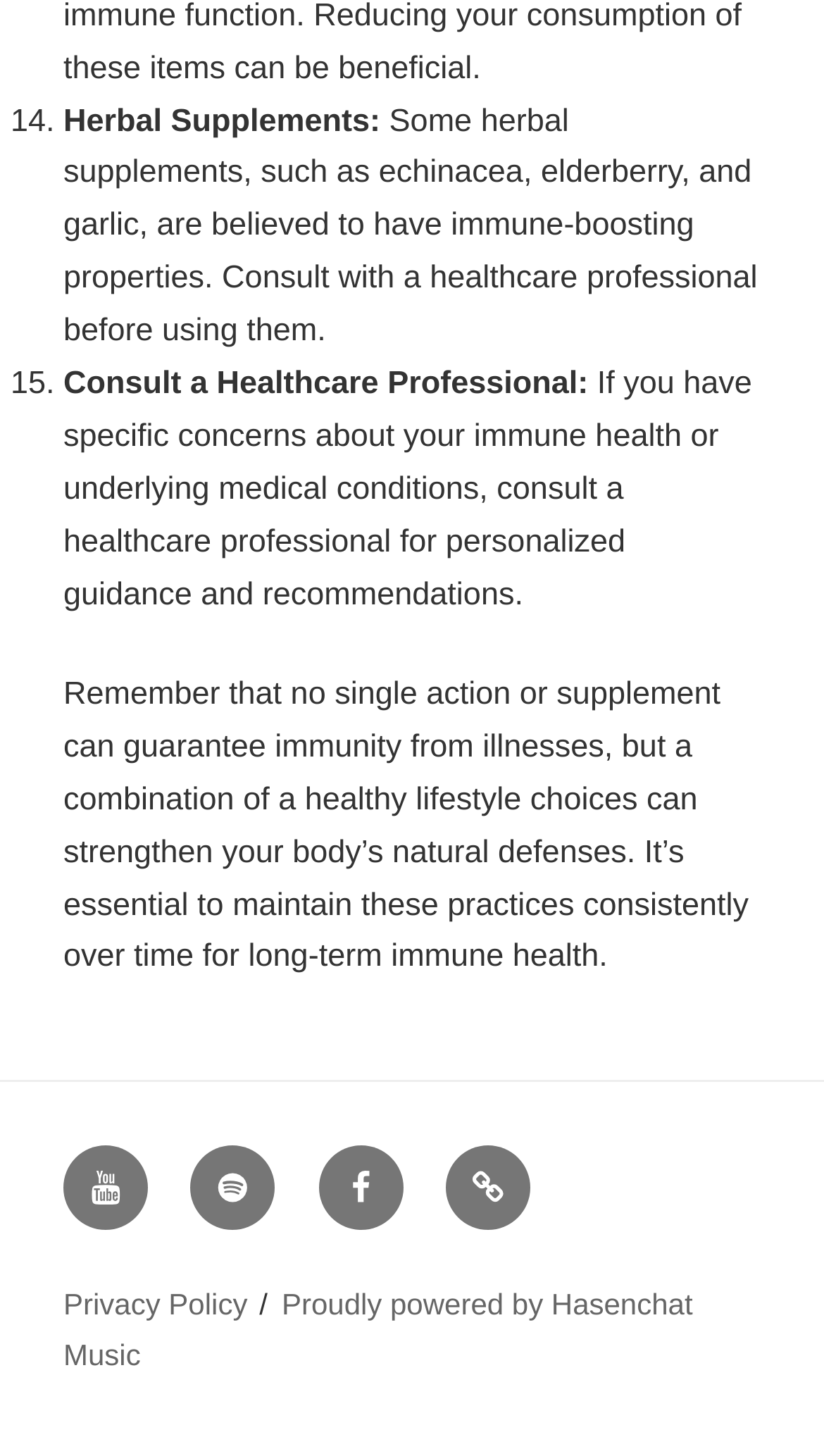Identify the coordinates of the bounding box for the element described below: "Proudly powered by Hasenchat Music". Return the coordinates as four float numbers between 0 and 1: [left, top, right, bottom].

[0.077, 0.884, 0.841, 0.941]